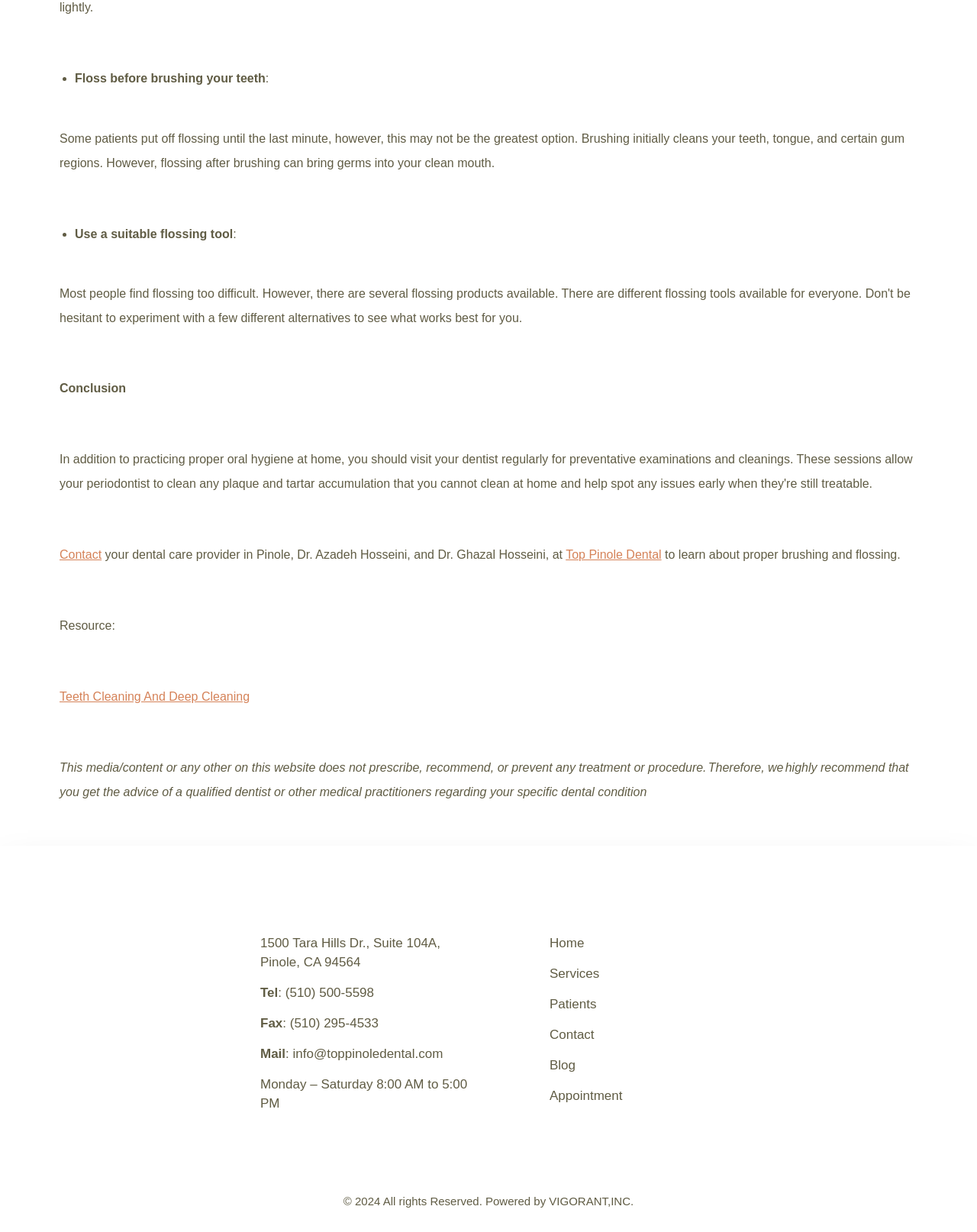Please specify the bounding box coordinates in the format (top-left x, top-left y, bottom-right x, bottom-right y), with all values as floating point numbers between 0 and 1. Identify the bounding box of the UI element described by: Mail: info@toppinoledental.com

[0.266, 0.849, 0.453, 0.861]